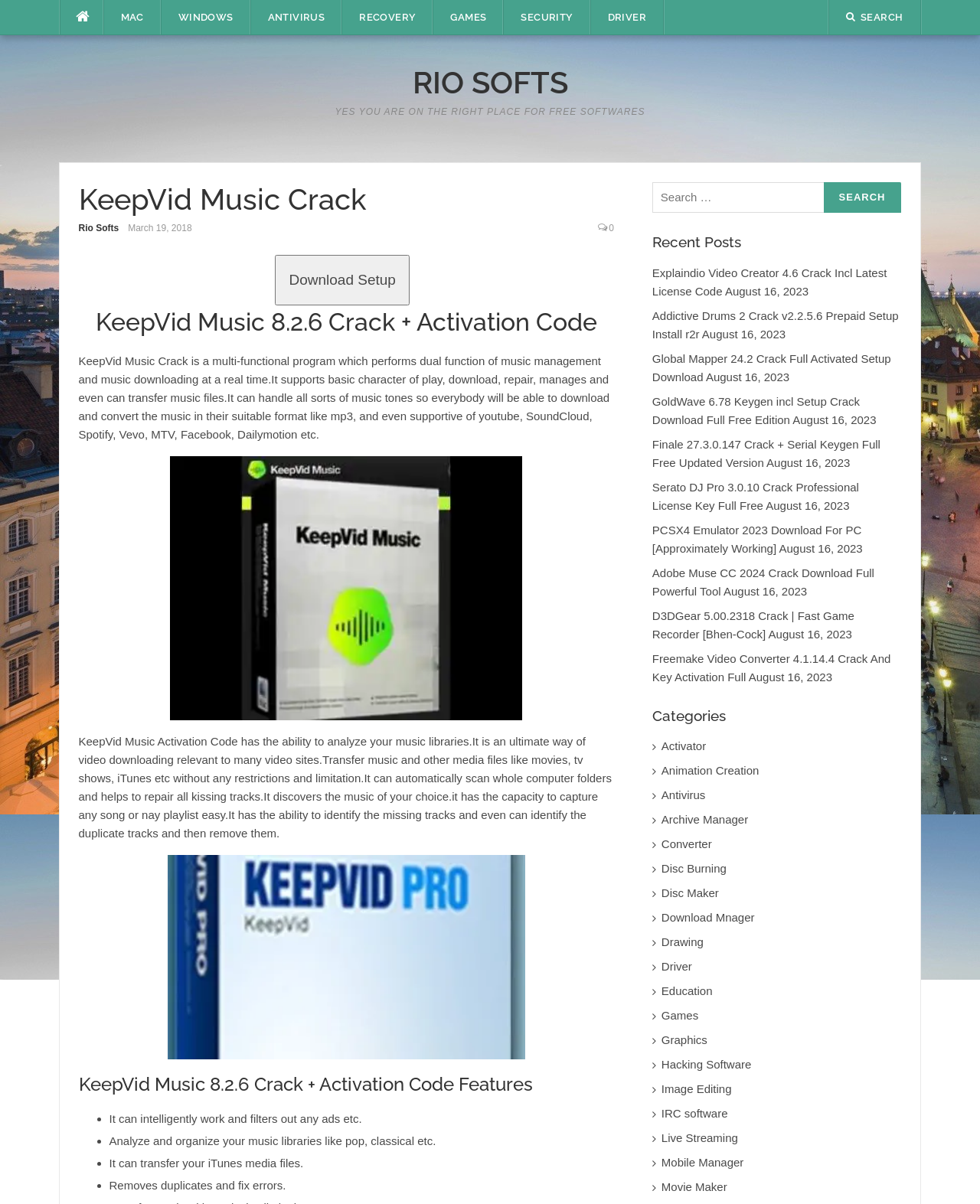Give a concise answer using one word or a phrase to the following question:
What is the version of KeepVid Music being described?

8.2.6